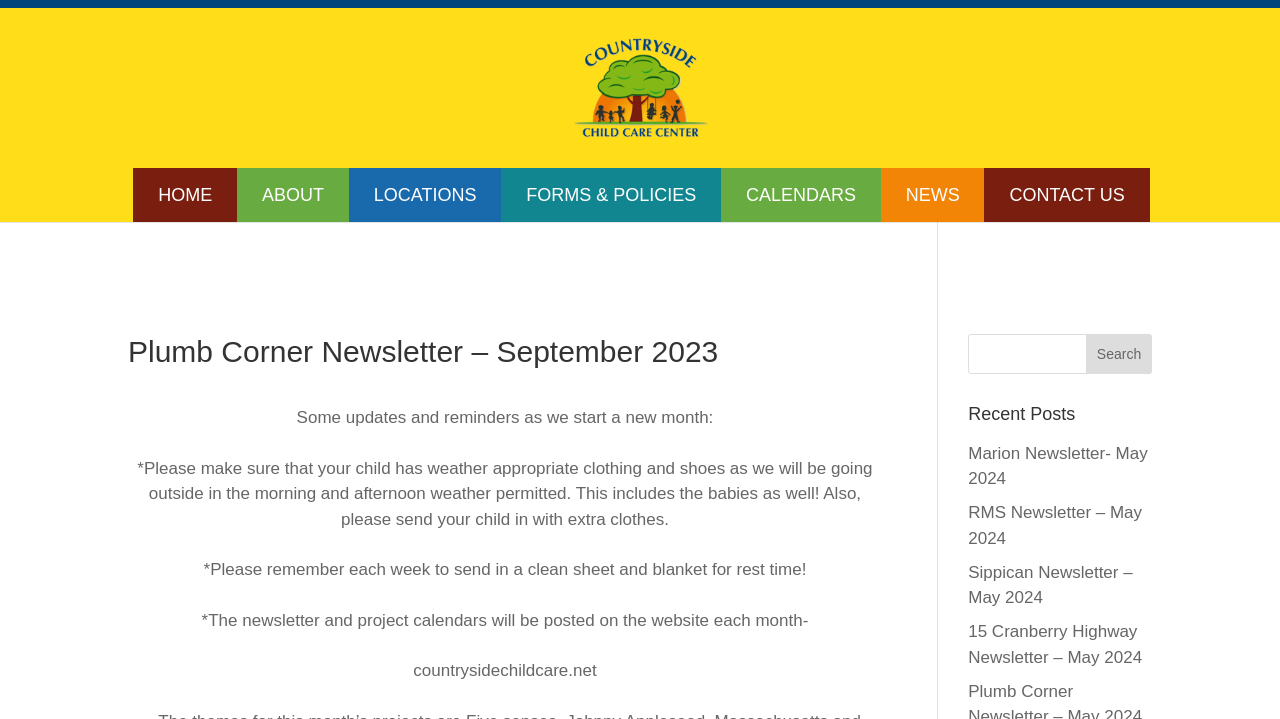What is the purpose of the search box? Look at the image and give a one-word or short phrase answer.

Search the website